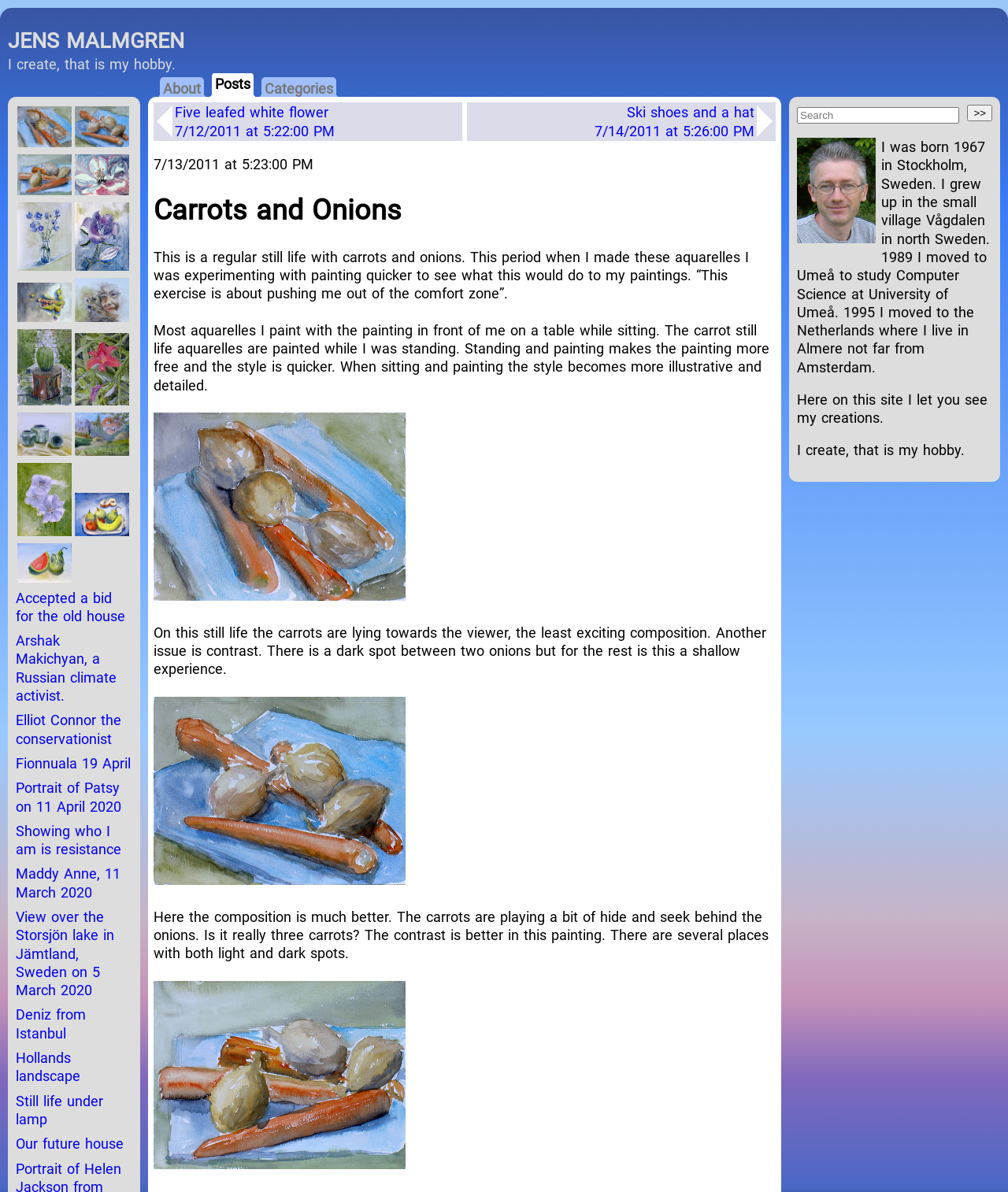Give the bounding box coordinates for the element described by: "Fionnuala 19 April".

[0.016, 0.633, 0.131, 0.648]